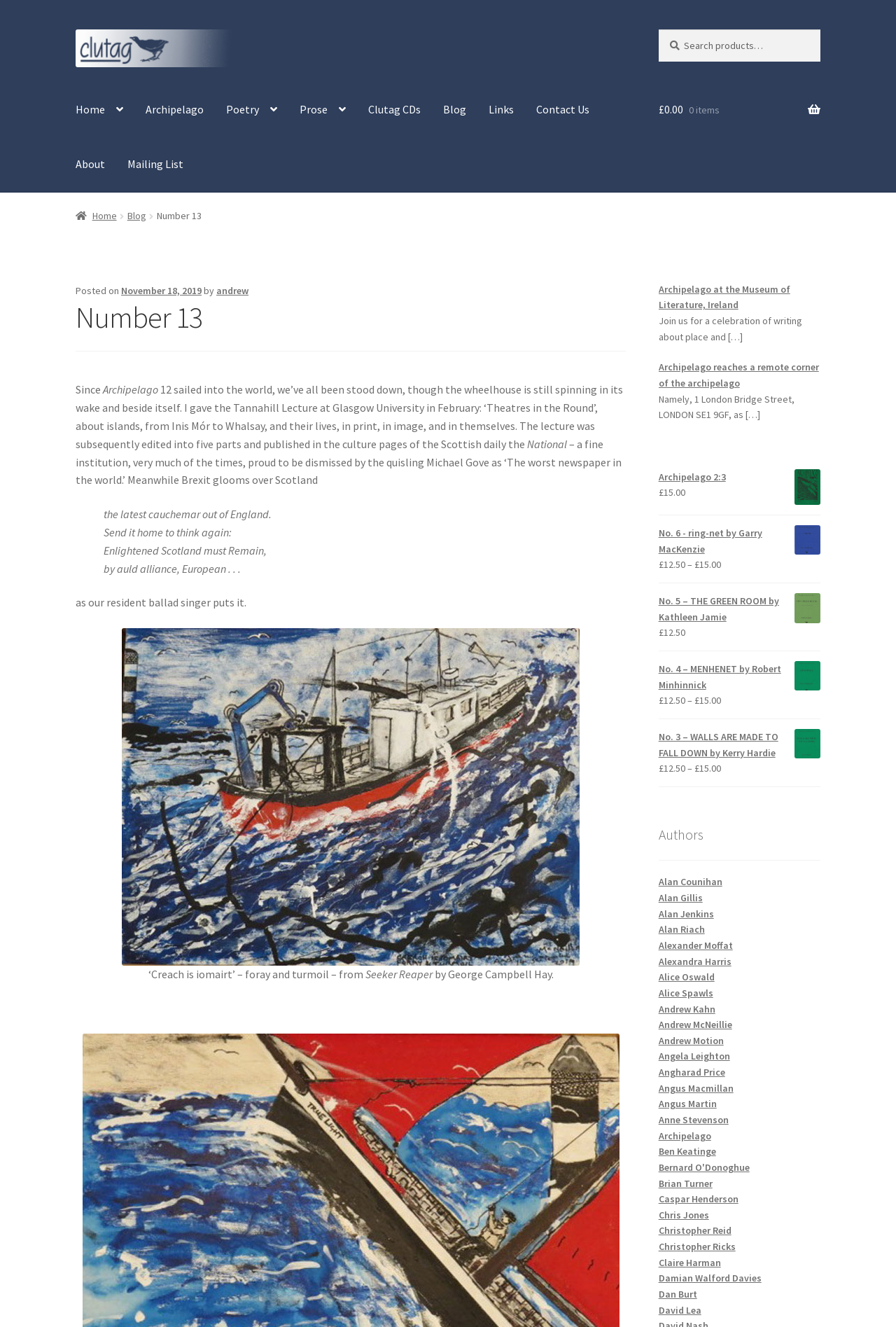Highlight the bounding box of the UI element that corresponds to this description: "November 18, 2019November 18, 2019".

[0.135, 0.214, 0.225, 0.224]